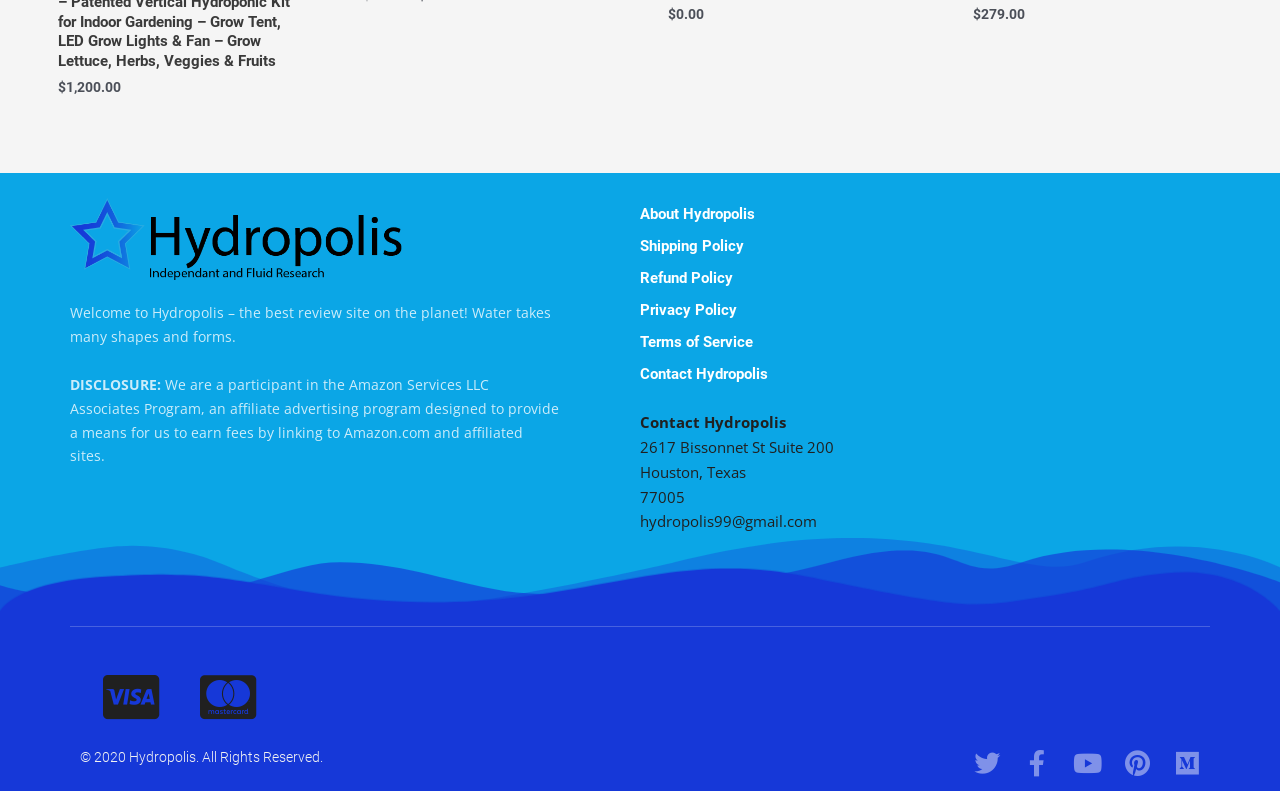Carefully examine the image and provide an in-depth answer to the question: What program is Hydropolis a participant in?

The program can be inferred from the text 'We are a participant in the Amazon Services LLC Associates Program, an affiliate advertising program designed to provide a means for us to earn fees by linking to Amazon.com and affiliated sites.' which appears to be a disclosure statement.